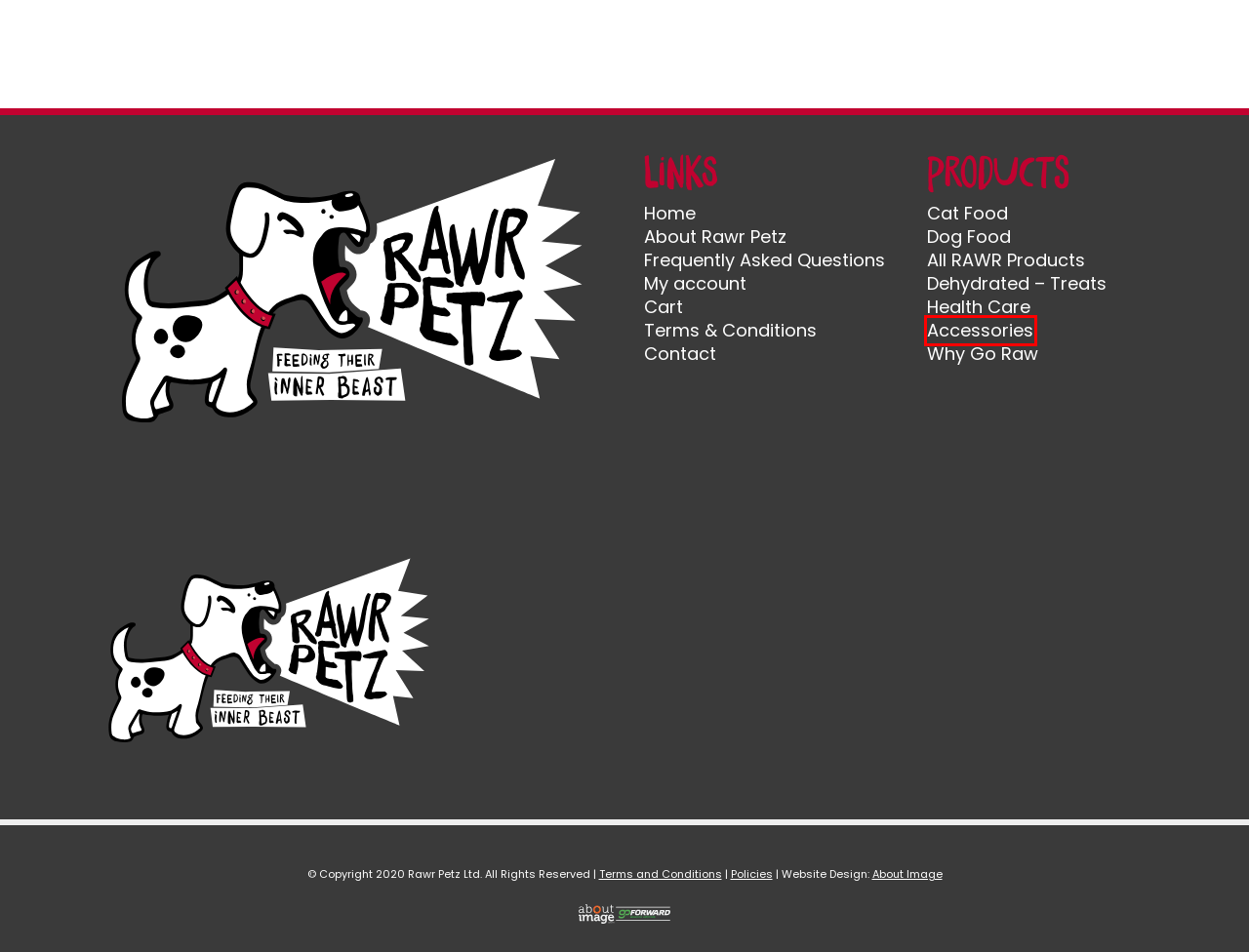You are provided with a screenshot of a webpage where a red rectangle bounding box surrounds an element. Choose the description that best matches the new webpage after clicking the element in the red bounding box. Here are the choices:
A. Dehydrated - Treats | Rawr Petz
B. My account | Rawr Petz
C. Health Care | Rawr Petz
D. Dog Food | Rawr Petz
E. Privacy Policy | Rawr Petz
F. Cat Food | Rawr Petz
G. Frequently Asked Questions | Rawr Petz
H. Accessories | Rawr Petz

H